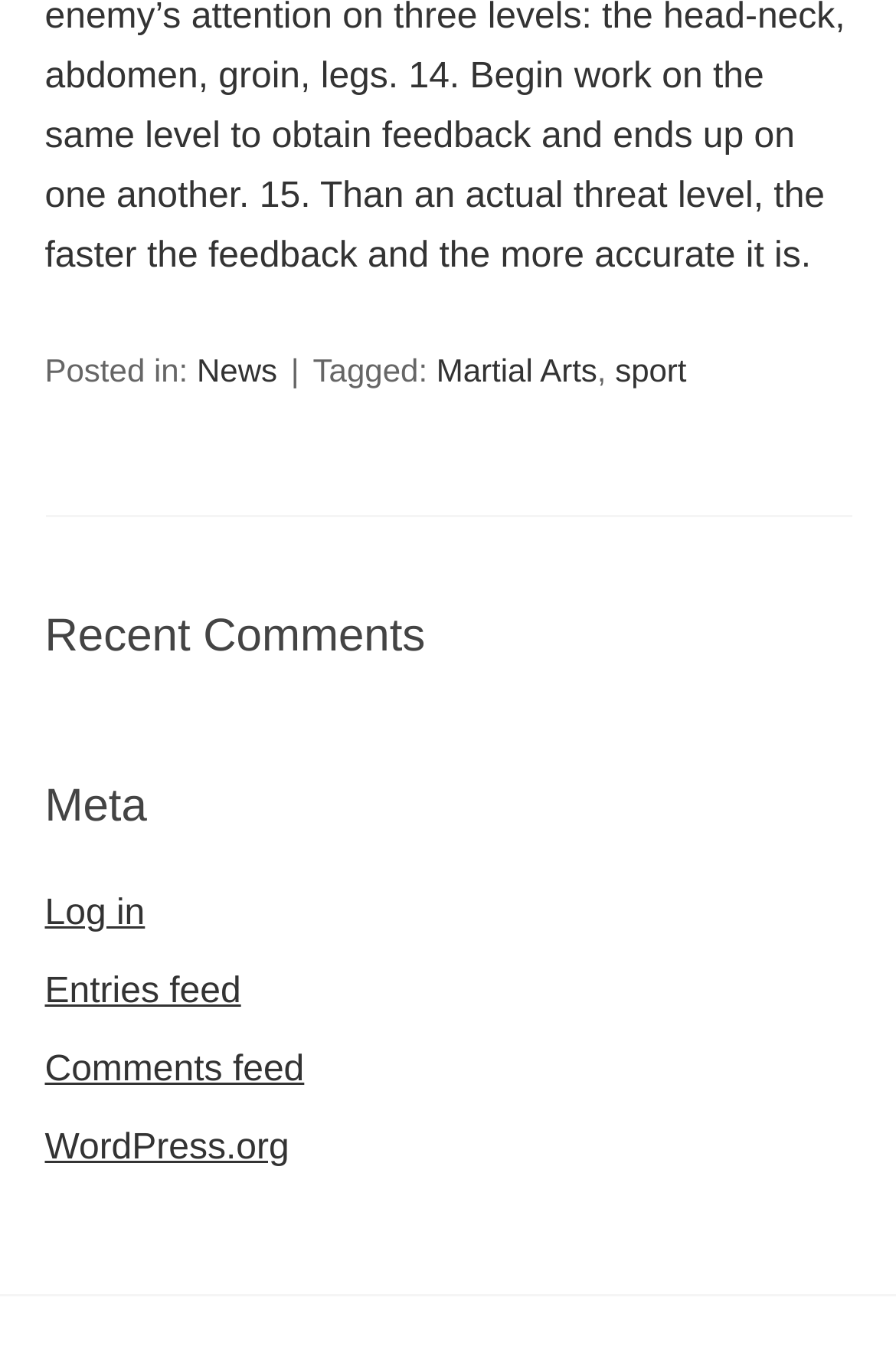What is the category of the post?
Please use the image to deliver a detailed and complete answer.

The category of the post can be determined by looking at the footer section, where it says 'Posted in:' followed by a link 'News', indicating that the post belongs to the News category.